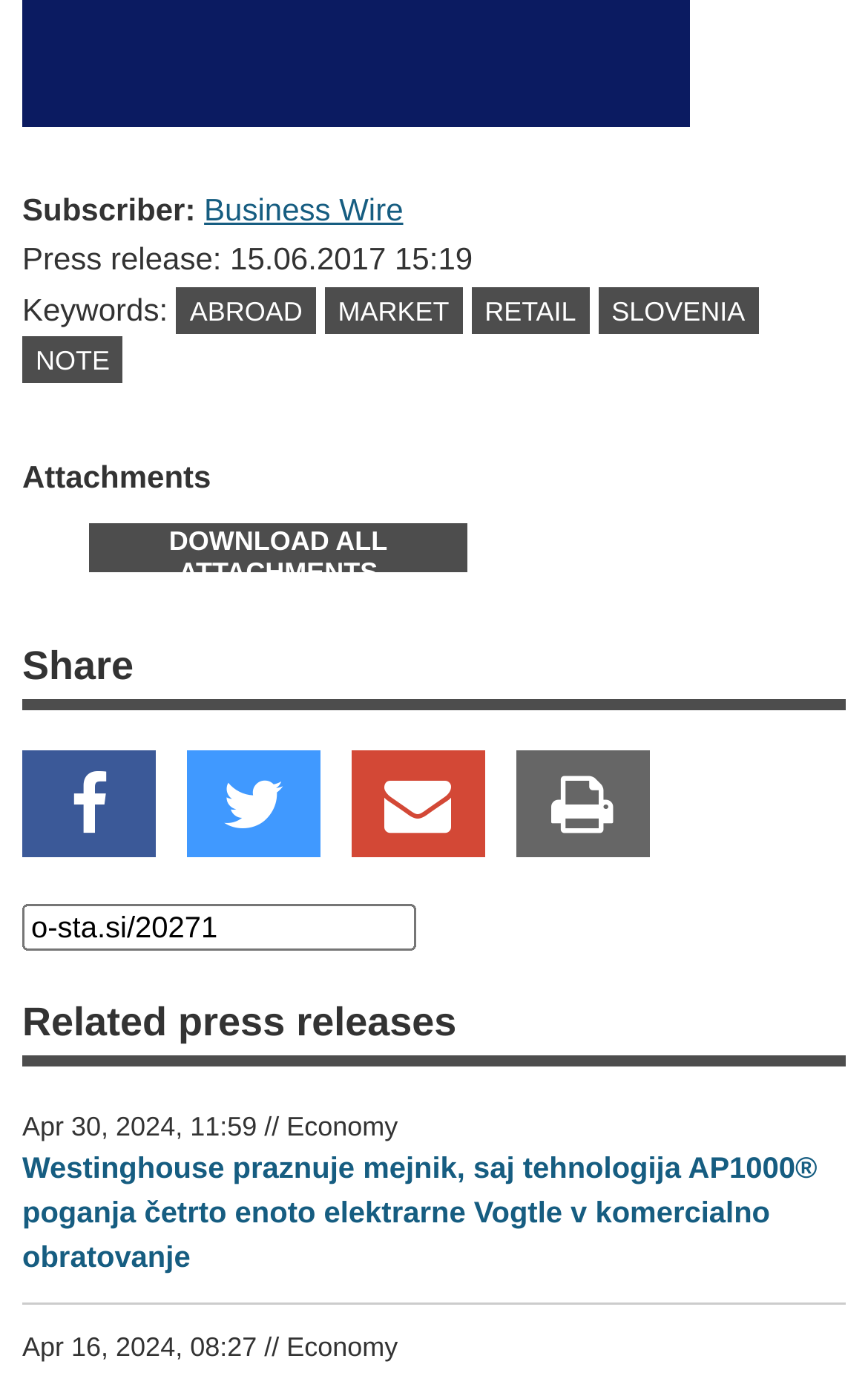Please mark the bounding box coordinates of the area that should be clicked to carry out the instruction: "Click the 'DOWNLOAD ALL ATTACHMENTS' button".

[0.103, 0.381, 0.538, 0.417]